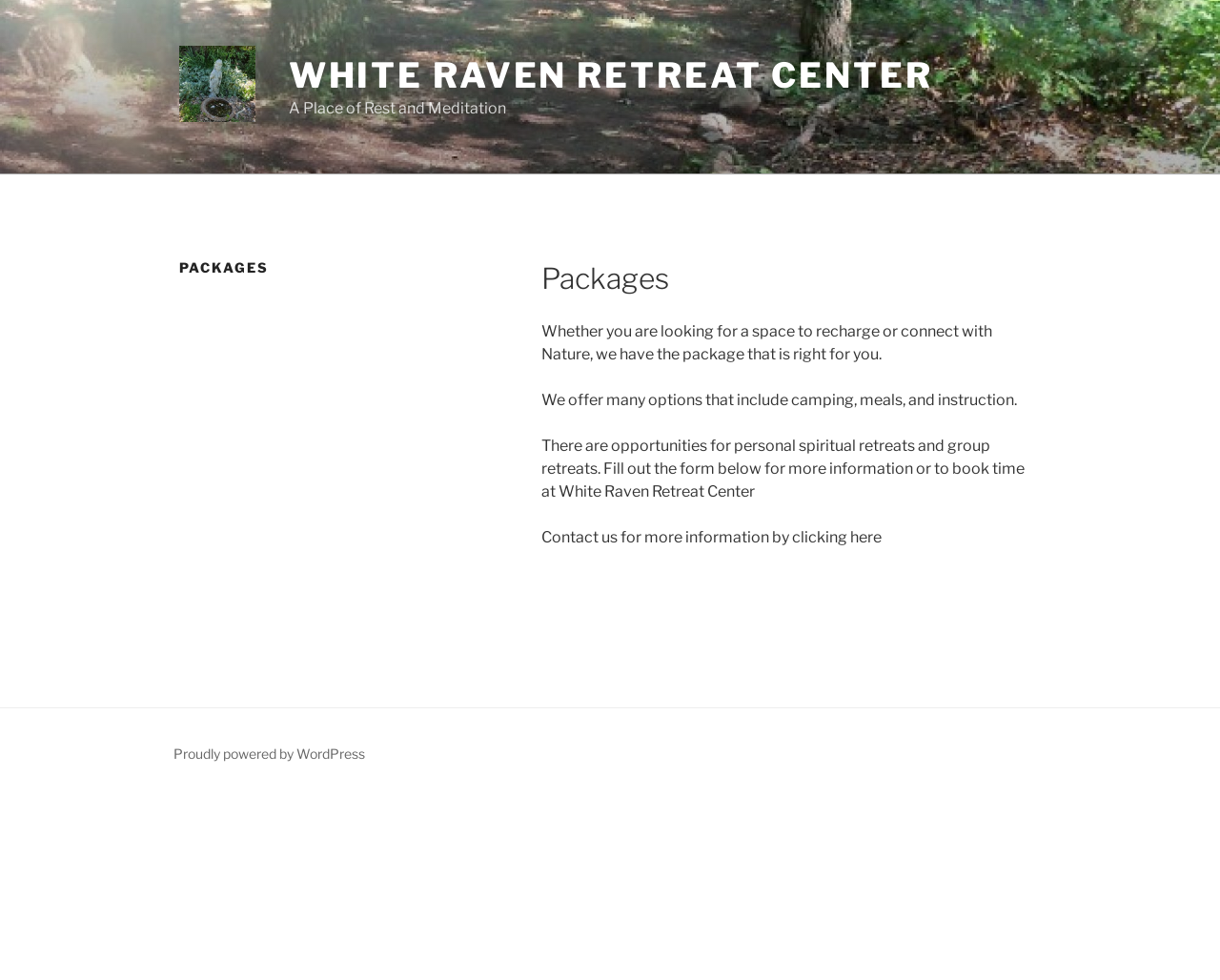Explain in detail what you observe on this webpage.

The webpage is about the White Raven Retreat Center, specifically showcasing their packages. At the top-left corner, there is a link to "Skip to content". Below it, there is a large image of the White Raven Retreat Center, taking up almost the entire width of the page. Next to the image, there is a link with the same name, accompanied by a smaller version of the same image.

Below the image, there is a heading "PACKAGES" in a larger font, followed by a subheading "Packages" in a slightly smaller font. The main content of the page is divided into three paragraphs of text, describing the packages offered by the retreat center. The text explains that they offer various options, including camping, meals, and instruction, and that there are opportunities for personal spiritual retreats and group retreats.

At the bottom of the page, there is a call-to-action to fill out a form for more information or to book time at the retreat center. There is also a link to contact the retreat center for more information. Finally, at the very bottom of the page, there is a small link indicating that the website is "Proudly powered by WordPress".